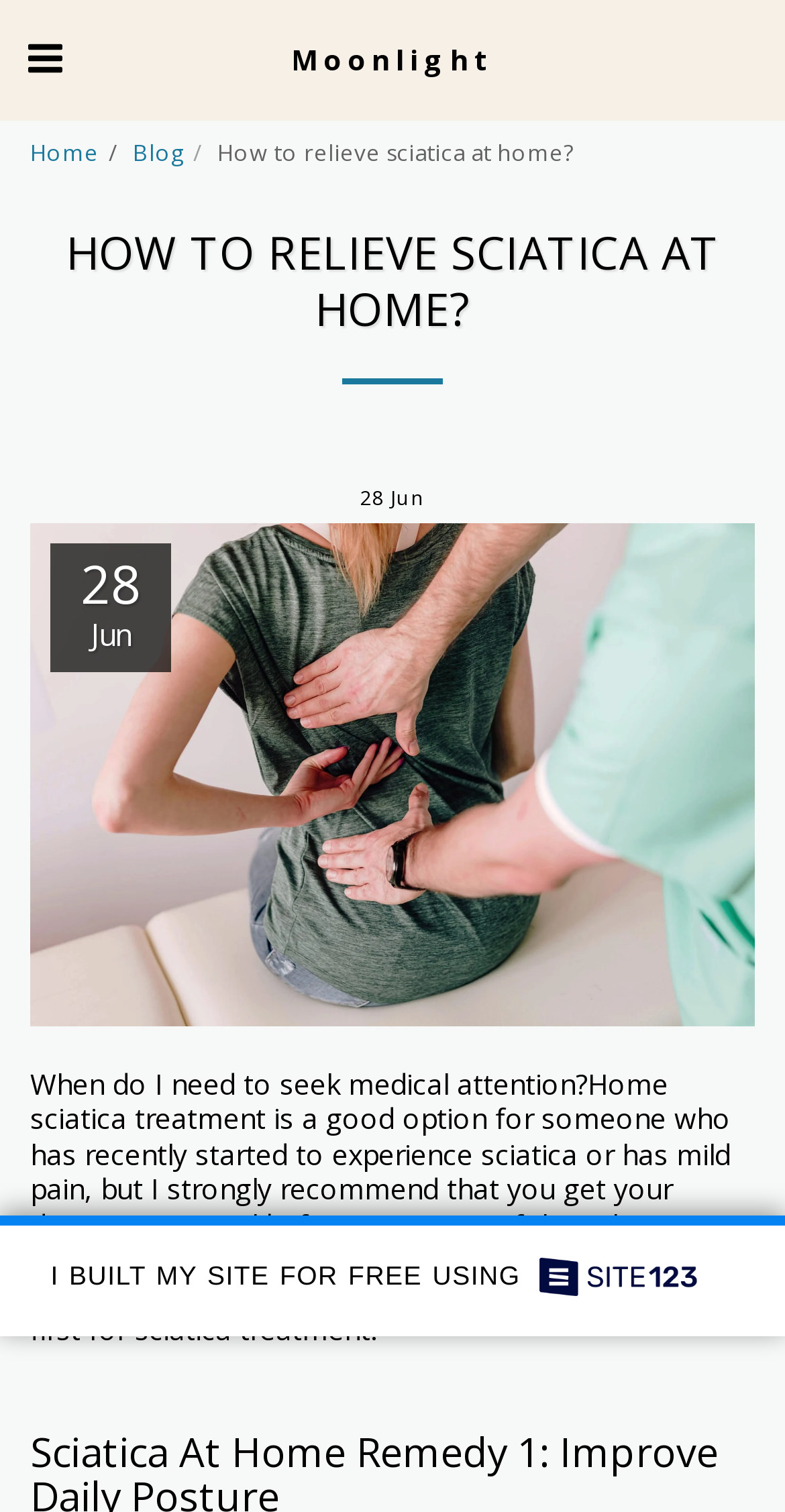What is the month of the article?
Using the image, provide a detailed and thorough answer to the question.

I found the month of the article by looking at the text 'Jun' which appears next to the date '2022-06-28 02:15 PM', indicating the month of the article.